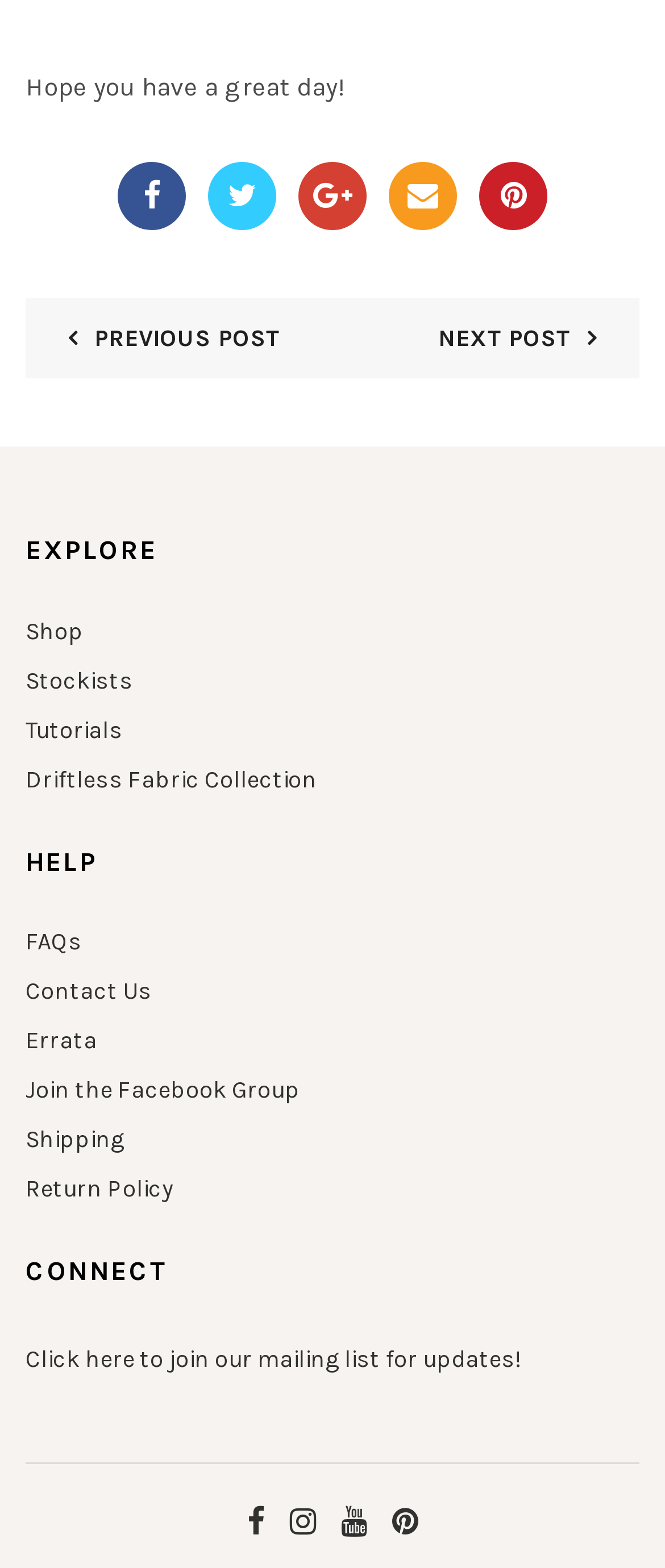Determine the bounding box coordinates of the section I need to click to execute the following instruction: "Go to previous post". Provide the coordinates as four float numbers between 0 and 1, i.e., [left, top, right, bottom].

[0.064, 0.206, 0.421, 0.225]